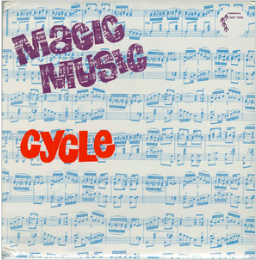What is the background of the album cover?
Kindly offer a detailed explanation using the data available in the image.

The question inquires about the background of the album cover. A closer look at the image reveals that the background is a musical staff filled with blue notes, which symbolizes the essence of music and creativity that the album embodies.